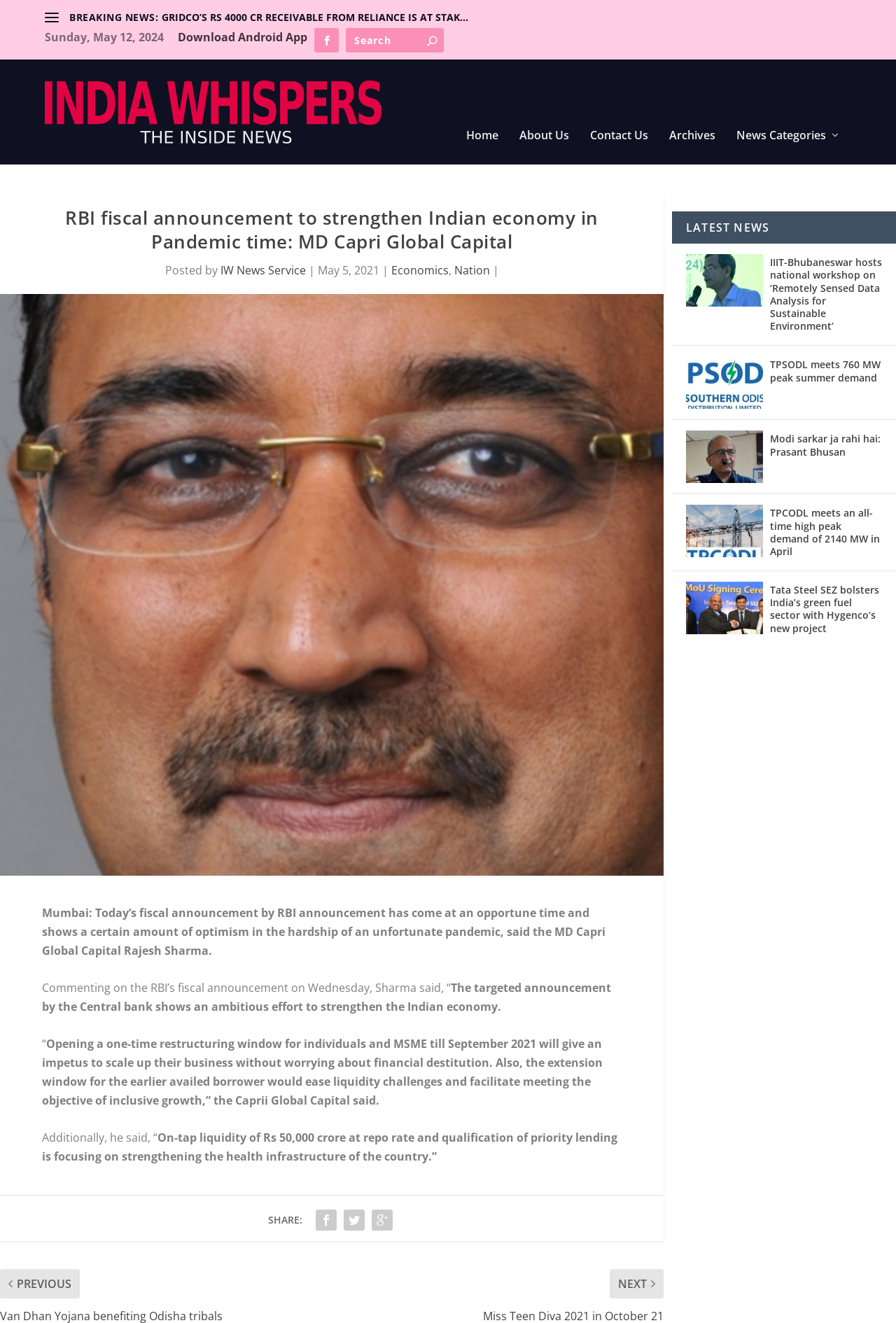Identify the bounding box coordinates for the region to click in order to carry out this instruction: "Search for something". Provide the coordinates using four float numbers between 0 and 1, formatted as [left, top, right, bottom].

[0.386, 0.021, 0.495, 0.04]